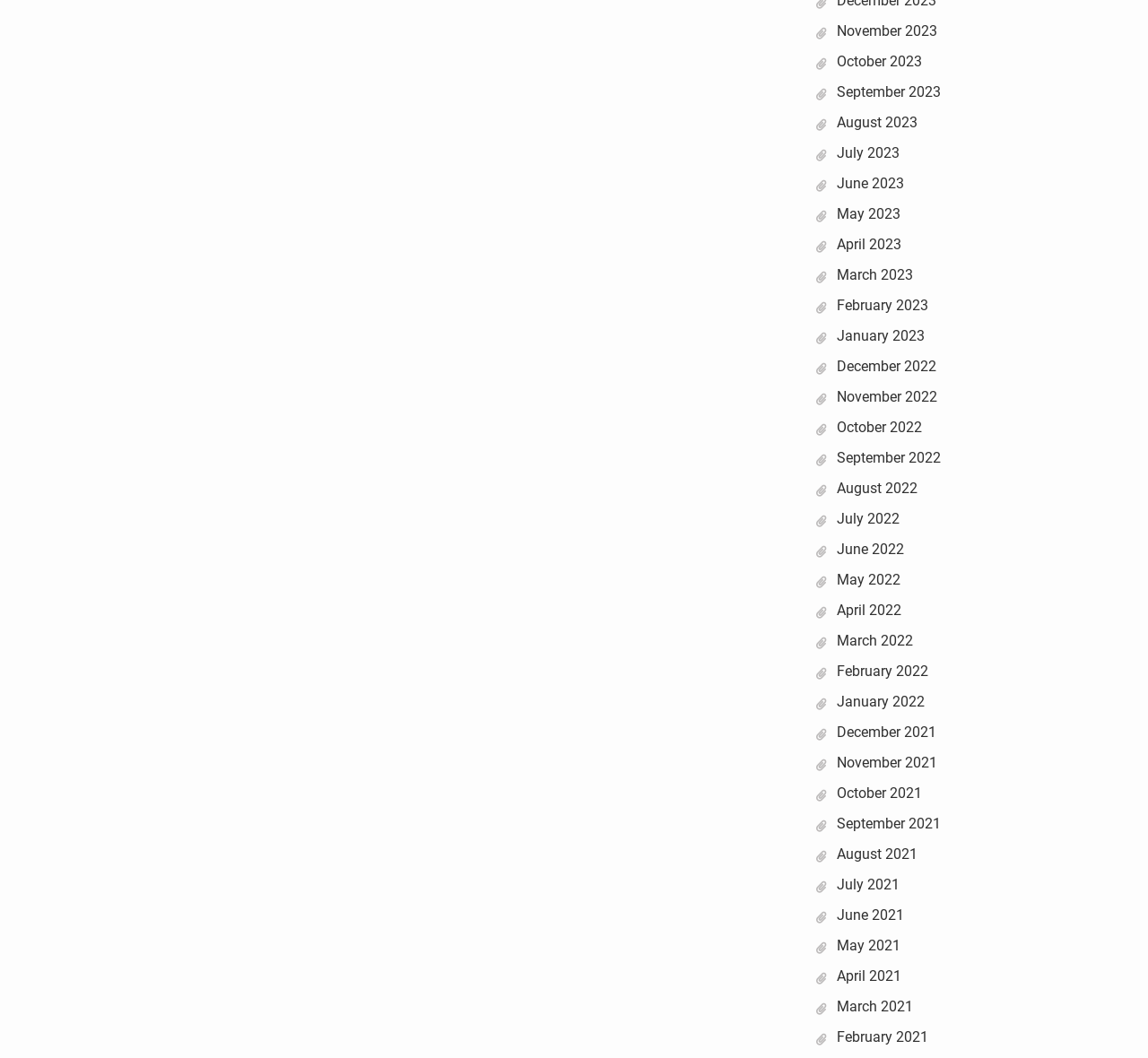Locate the bounding box coordinates of the clickable area needed to fulfill the instruction: "View November 2023".

[0.729, 0.021, 0.817, 0.037]